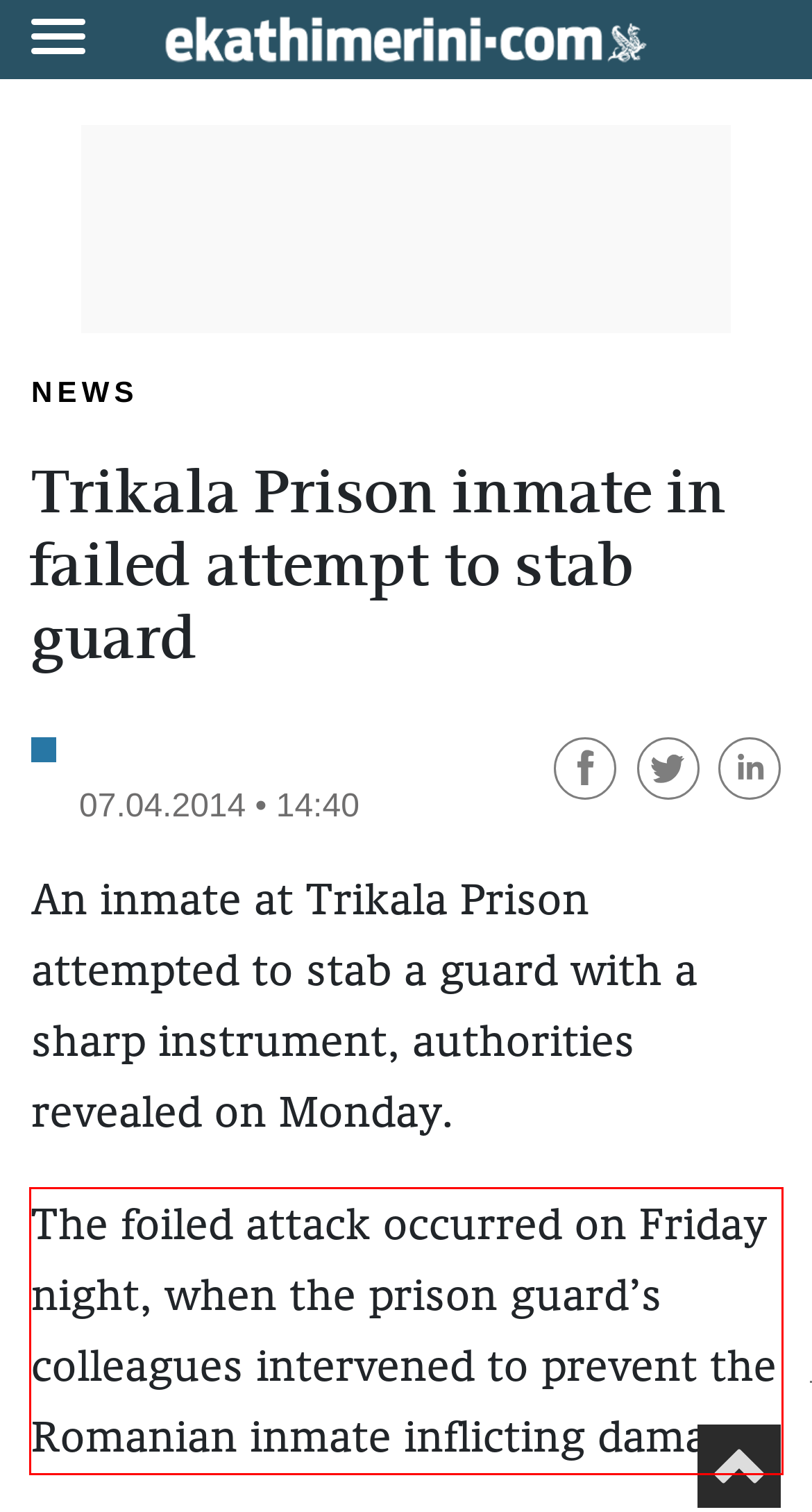You have a screenshot of a webpage with a red bounding box. Use OCR to generate the text contained within this red rectangle.

The foiled attack occurred on Friday night, when the prison guard’s colleagues intervened to prevent the Romanian inmate inflicting damage.